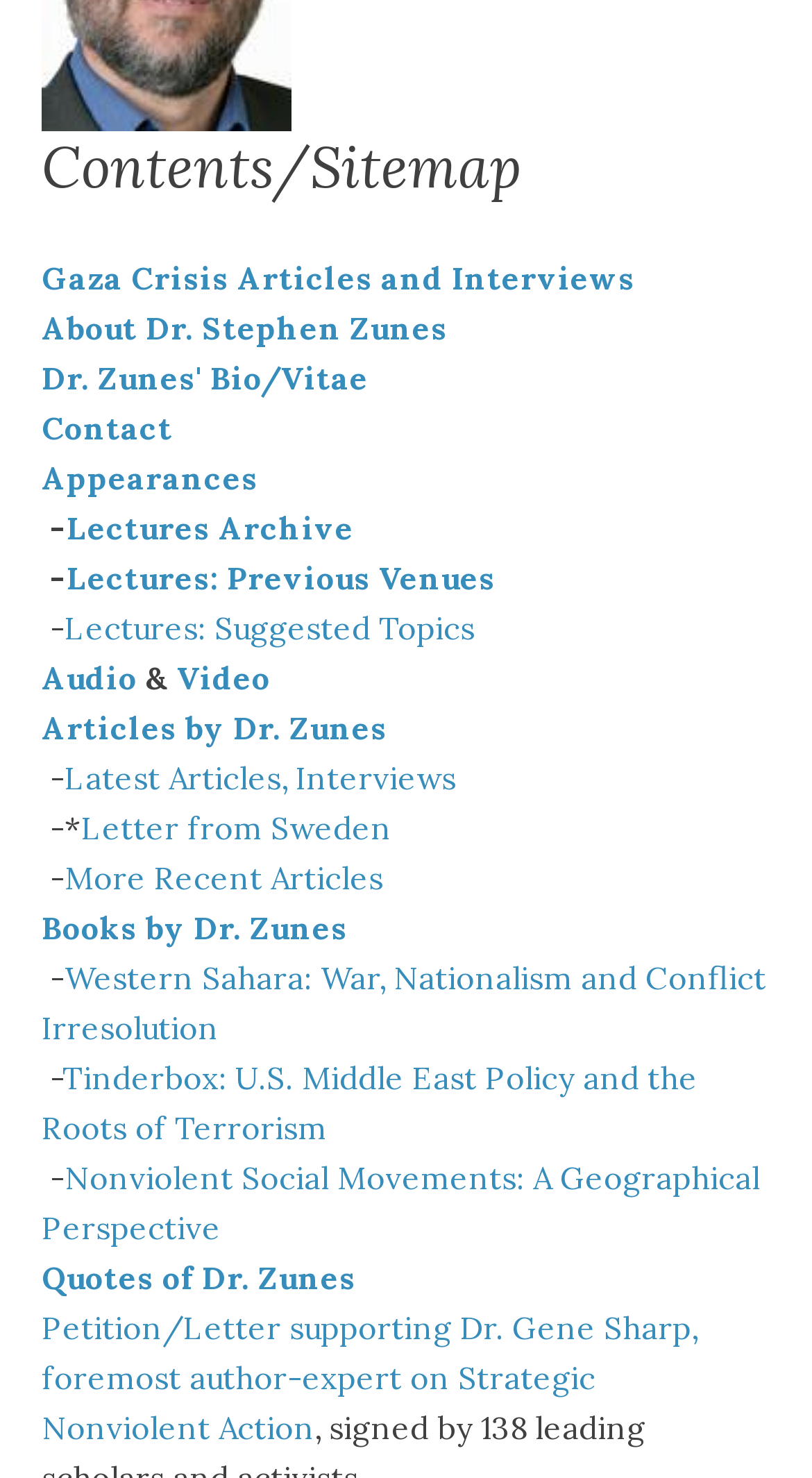Determine the bounding box coordinates for the clickable element required to fulfill the instruction: "Read Dr. Zunes' bio and vitae". Provide the coordinates as four float numbers between 0 and 1, i.e., [left, top, right, bottom].

[0.051, 0.242, 0.454, 0.269]